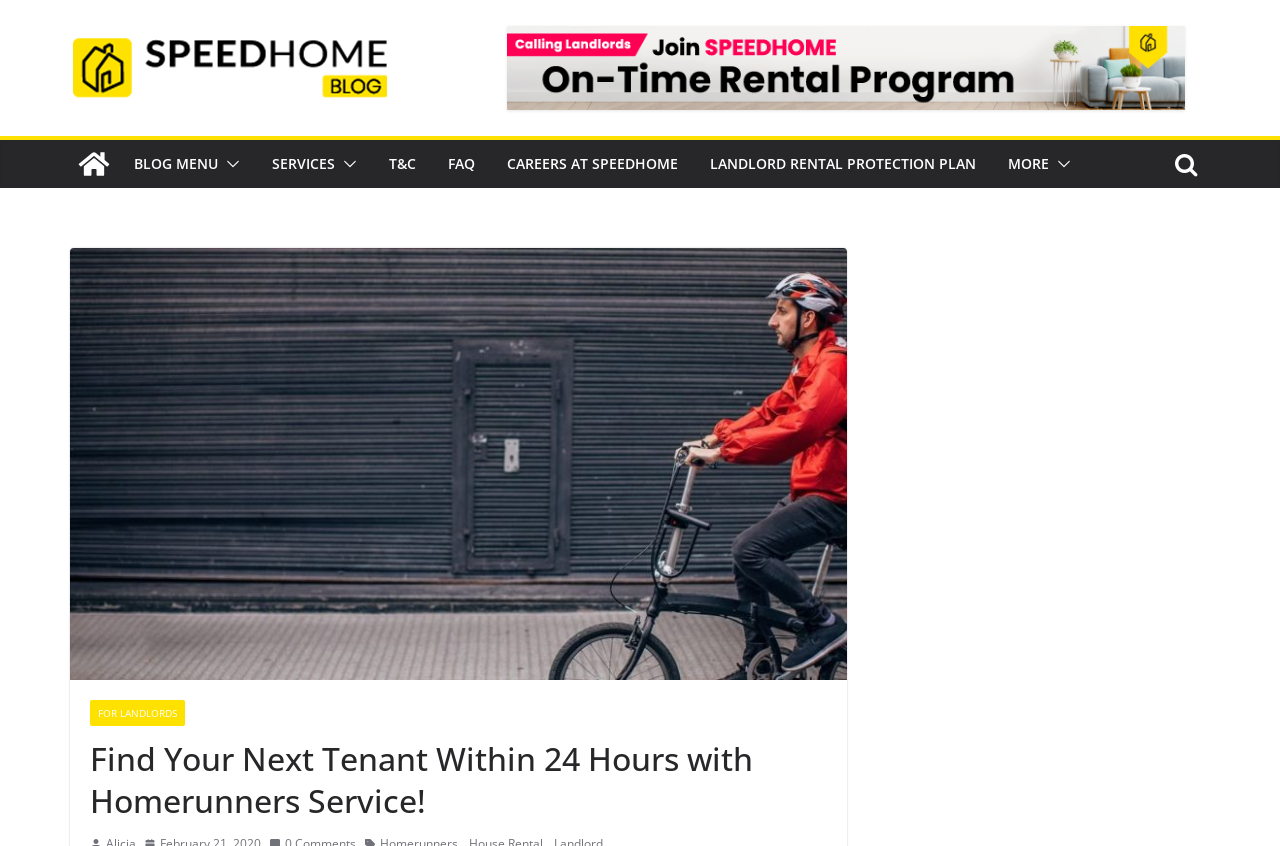Locate and provide the bounding box coordinates for the HTML element that matches this description: "Landlord Rental Protection Plan".

[0.574, 0.177, 0.792, 0.21]